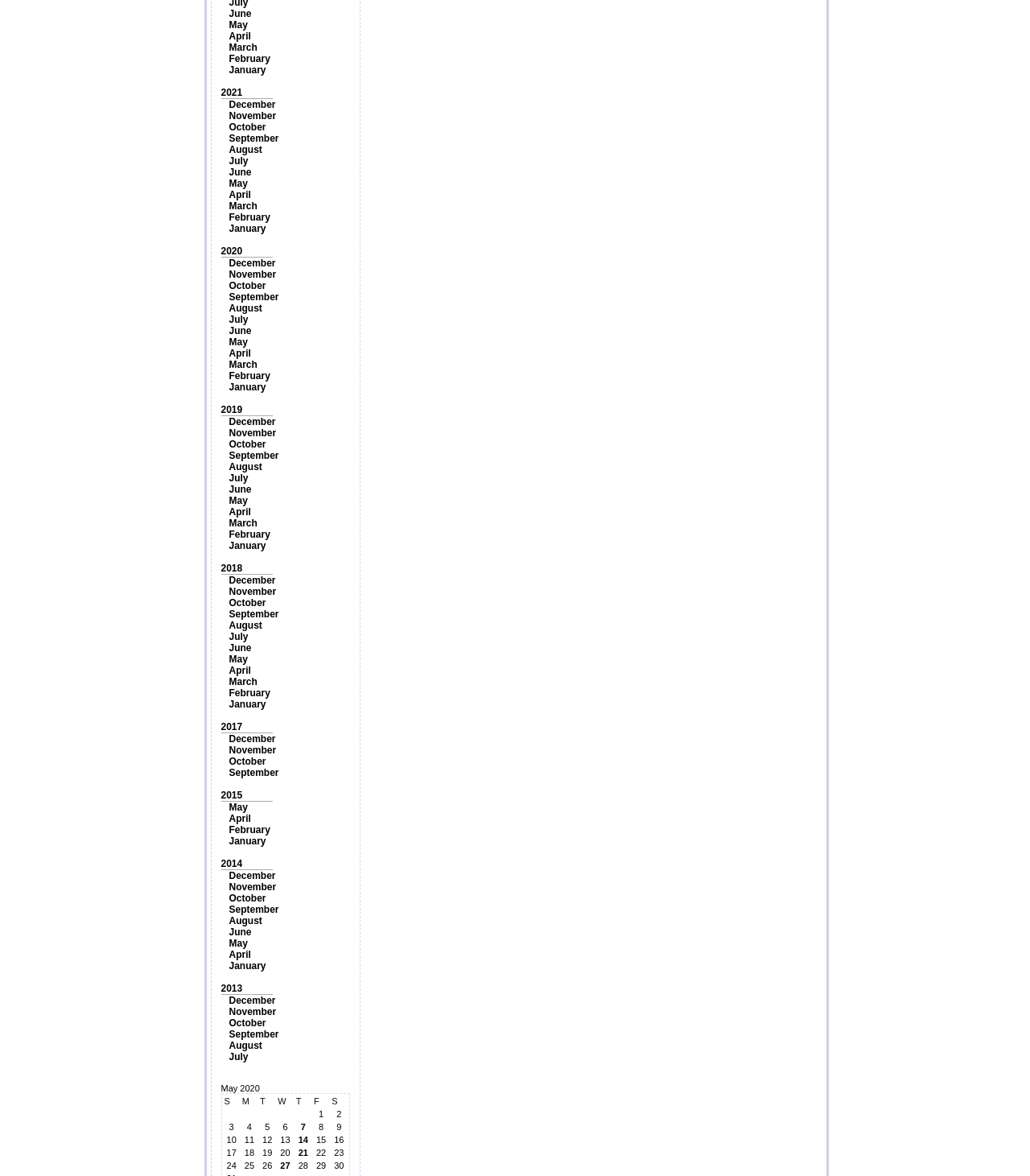Using the description: "September", determine the UI element's bounding box coordinates. Ensure the coordinates are in the format of four float numbers between 0 and 1, i.e., [left, top, right, bottom].

[0.222, 0.769, 0.271, 0.778]